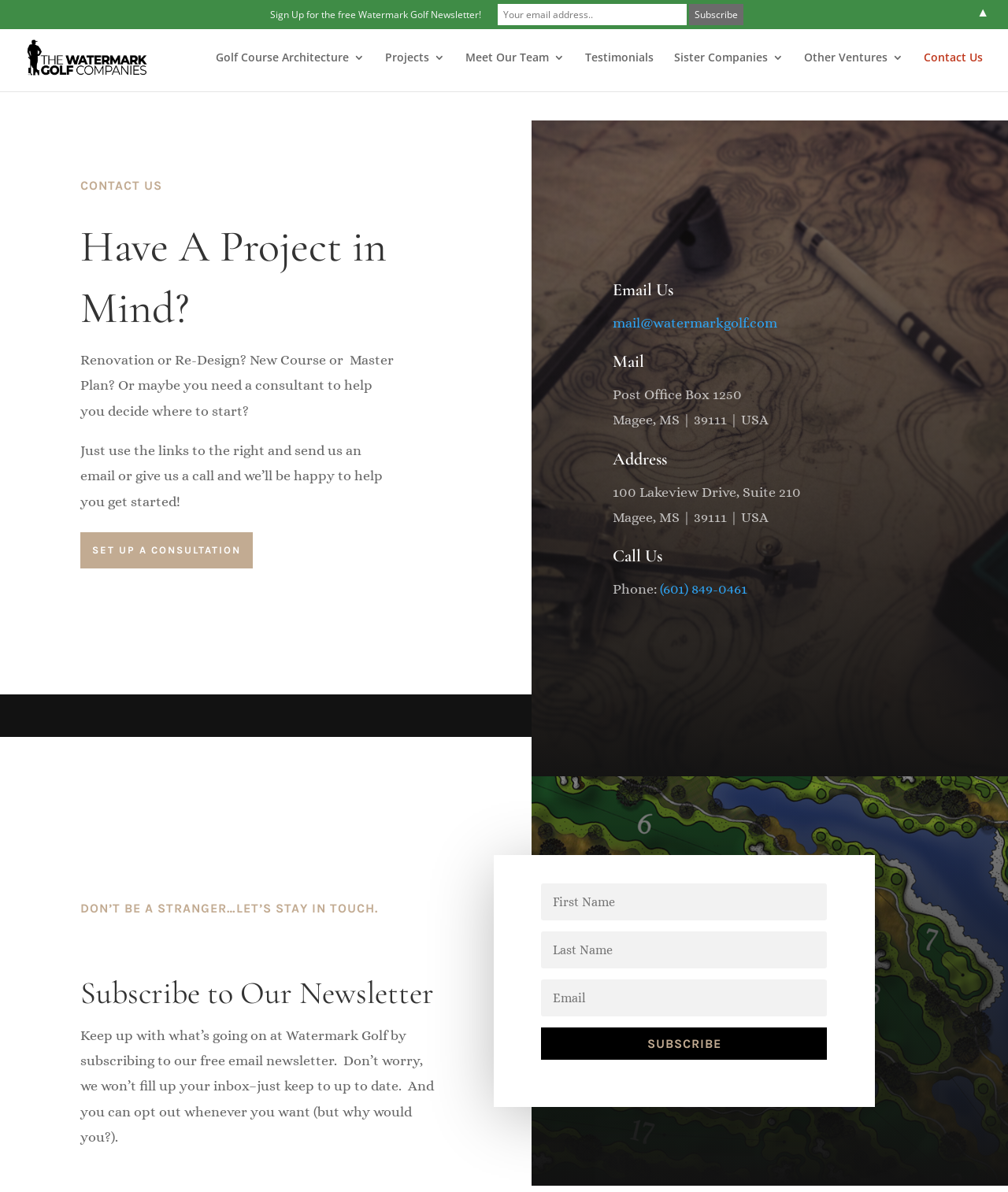Provide the bounding box coordinates of the section that needs to be clicked to accomplish the following instruction: "Send an email to Watermark Golf."

[0.607, 0.264, 0.771, 0.277]